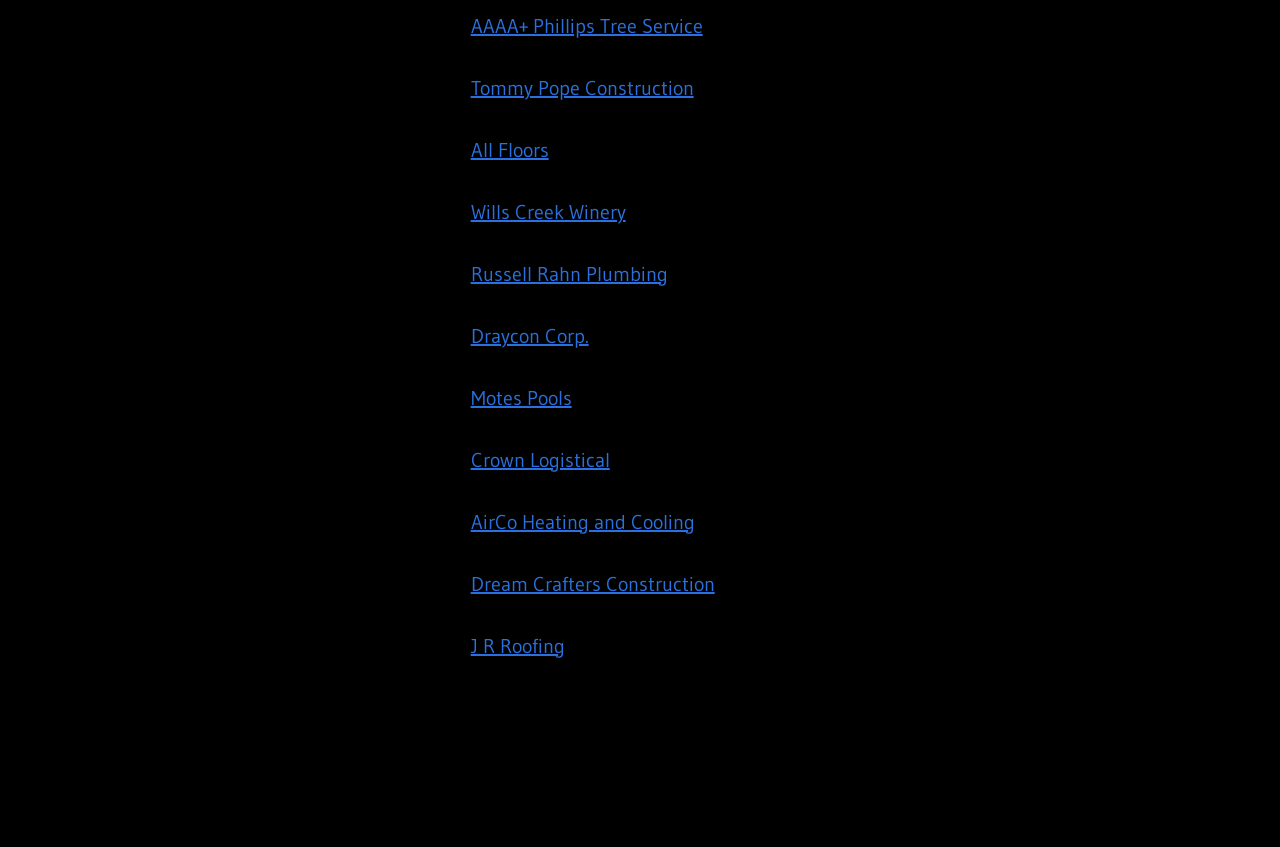What is the company located at the bottom of the list?
Look at the image and respond with a one-word or short-phrase answer.

J R Roofing